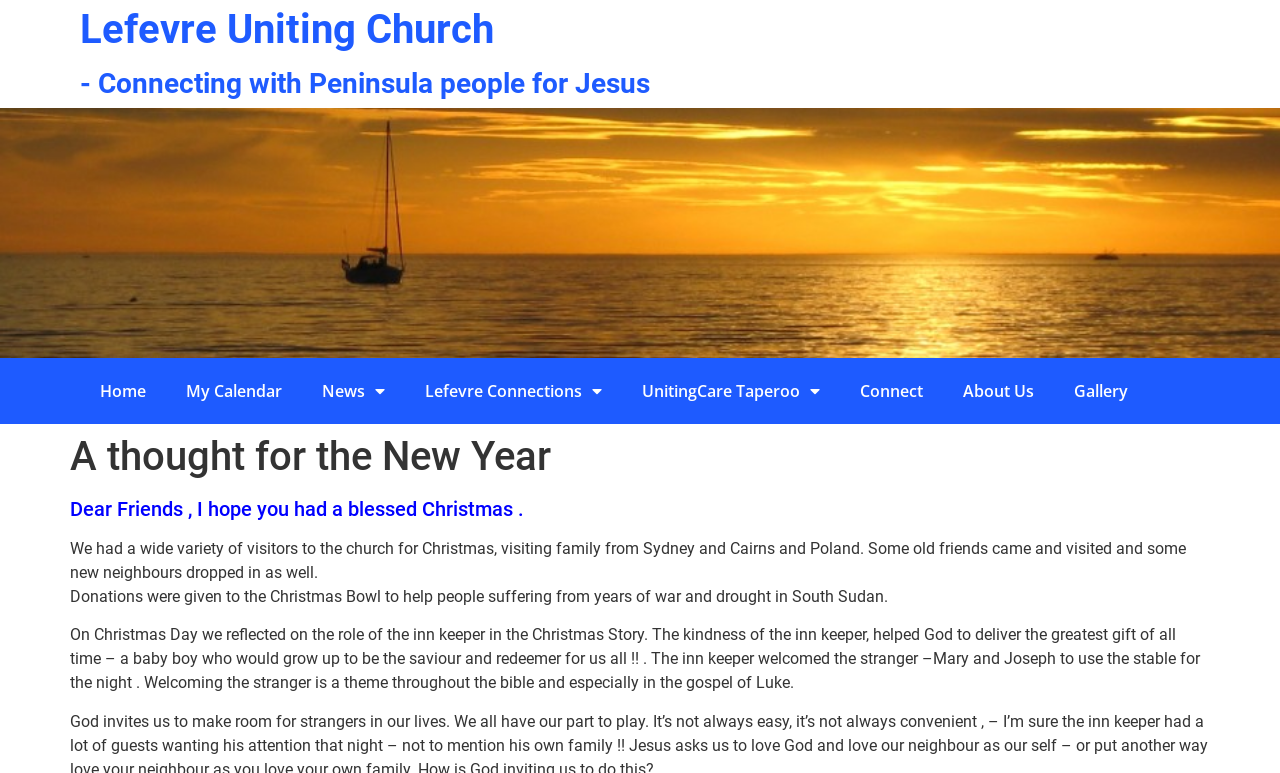Please locate the bounding box coordinates for the element that should be clicked to achieve the following instruction: "Follow The Gateway on Facebook". Ensure the coordinates are given as four float numbers between 0 and 1, i.e., [left, top, right, bottom].

None